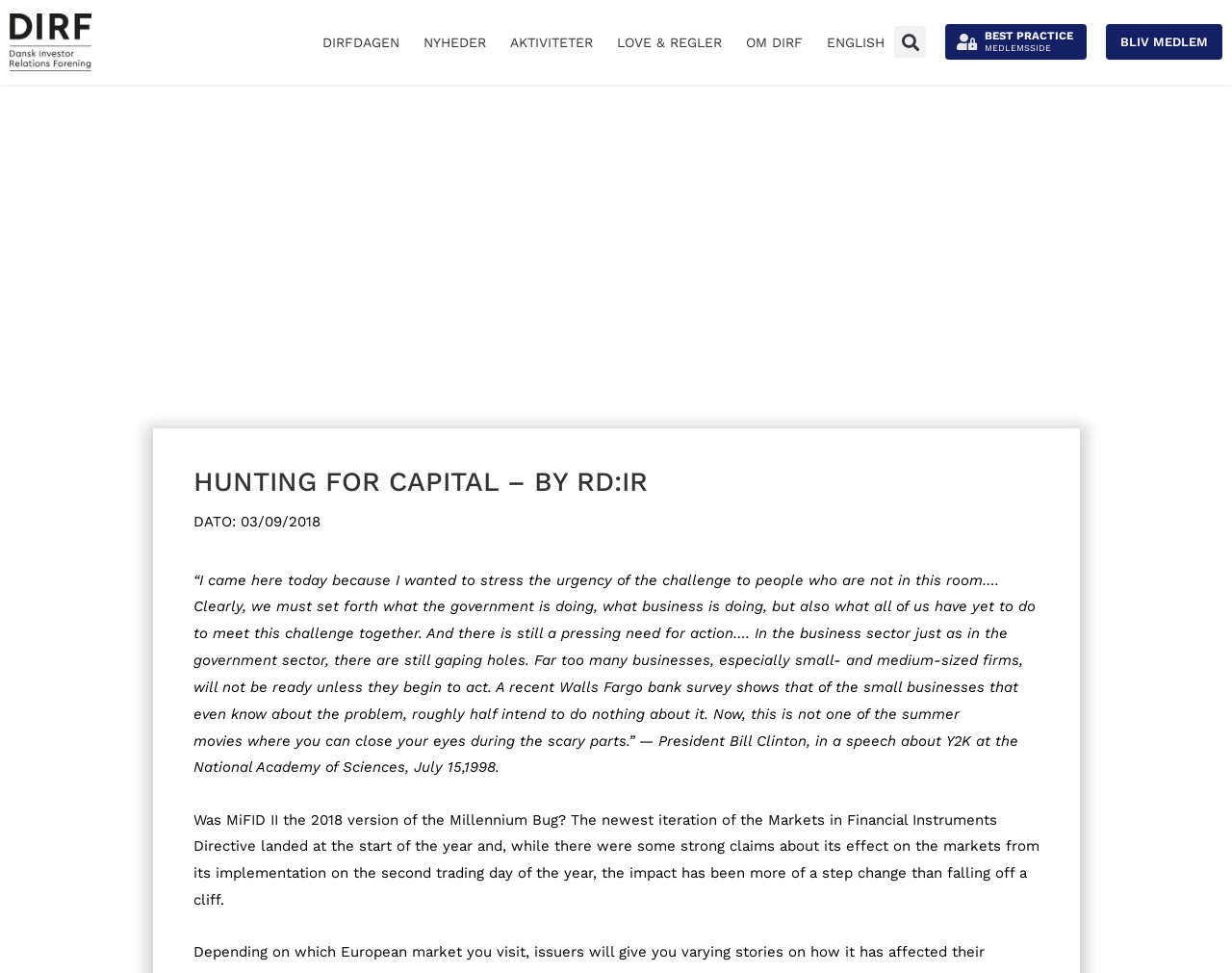Identify the bounding box coordinates for the region to click in order to carry out this instruction: "Go to BEST PRACTICE MEDLEMSSIDE". Provide the coordinates using four float numbers between 0 and 1, formatted as [left, top, right, bottom].

[0.799, 0.03, 0.871, 0.056]